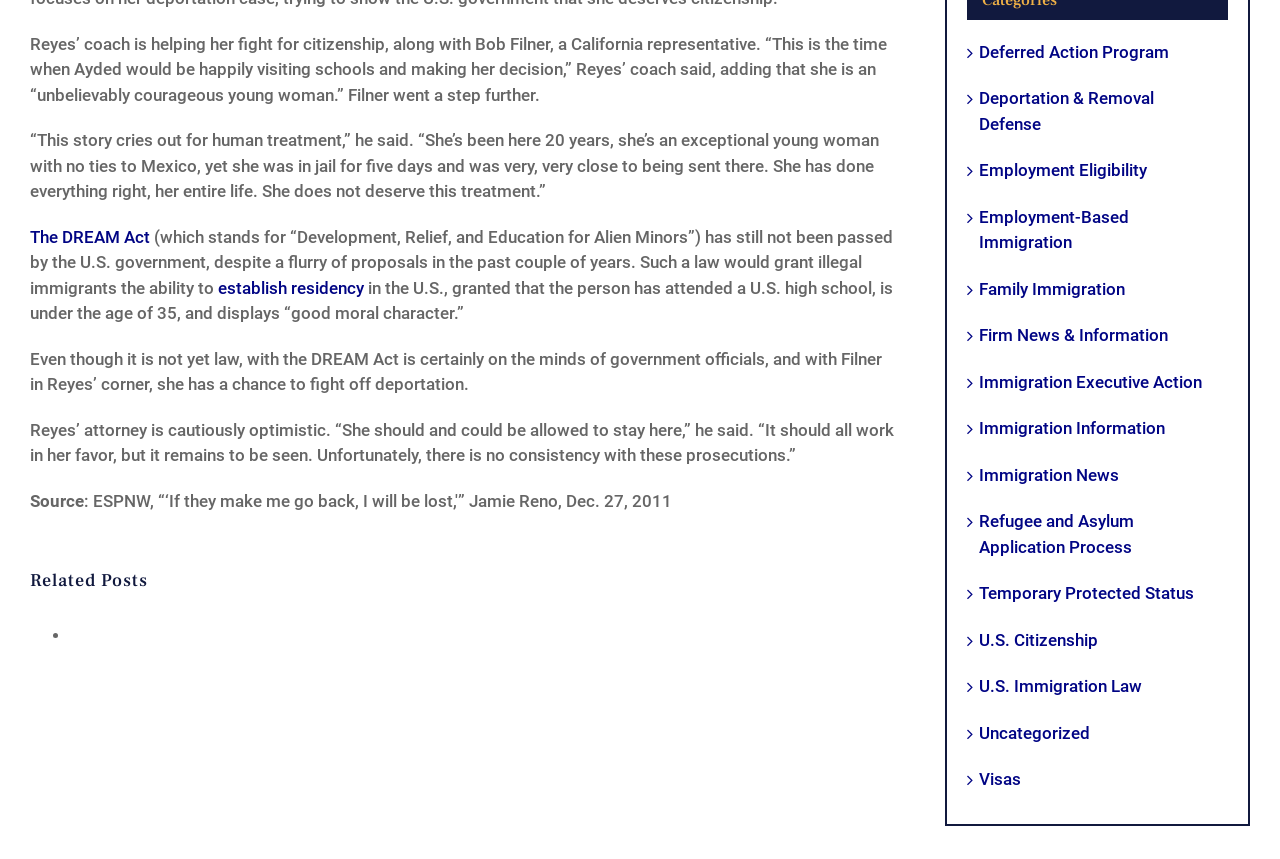Provide the bounding box coordinates, formatted as (top-left x, top-left y, bottom-right x, bottom-right y), with all values being floating point numbers between 0 and 1. Identify the bounding box of the UI element that matches the description: establish residency

[0.17, 0.323, 0.284, 0.346]